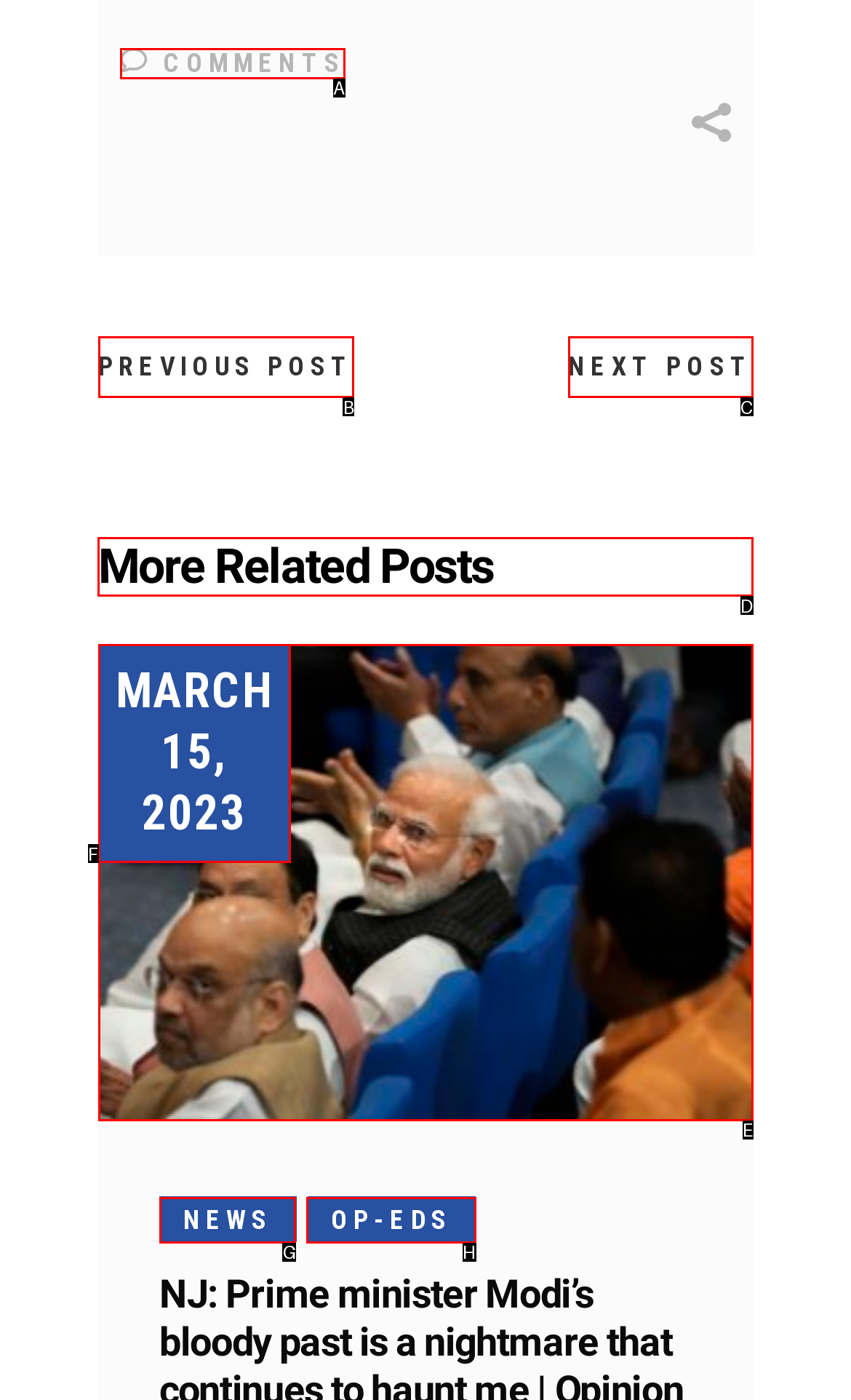Decide which UI element to click to accomplish the task: Read more related posts
Respond with the corresponding option letter.

D